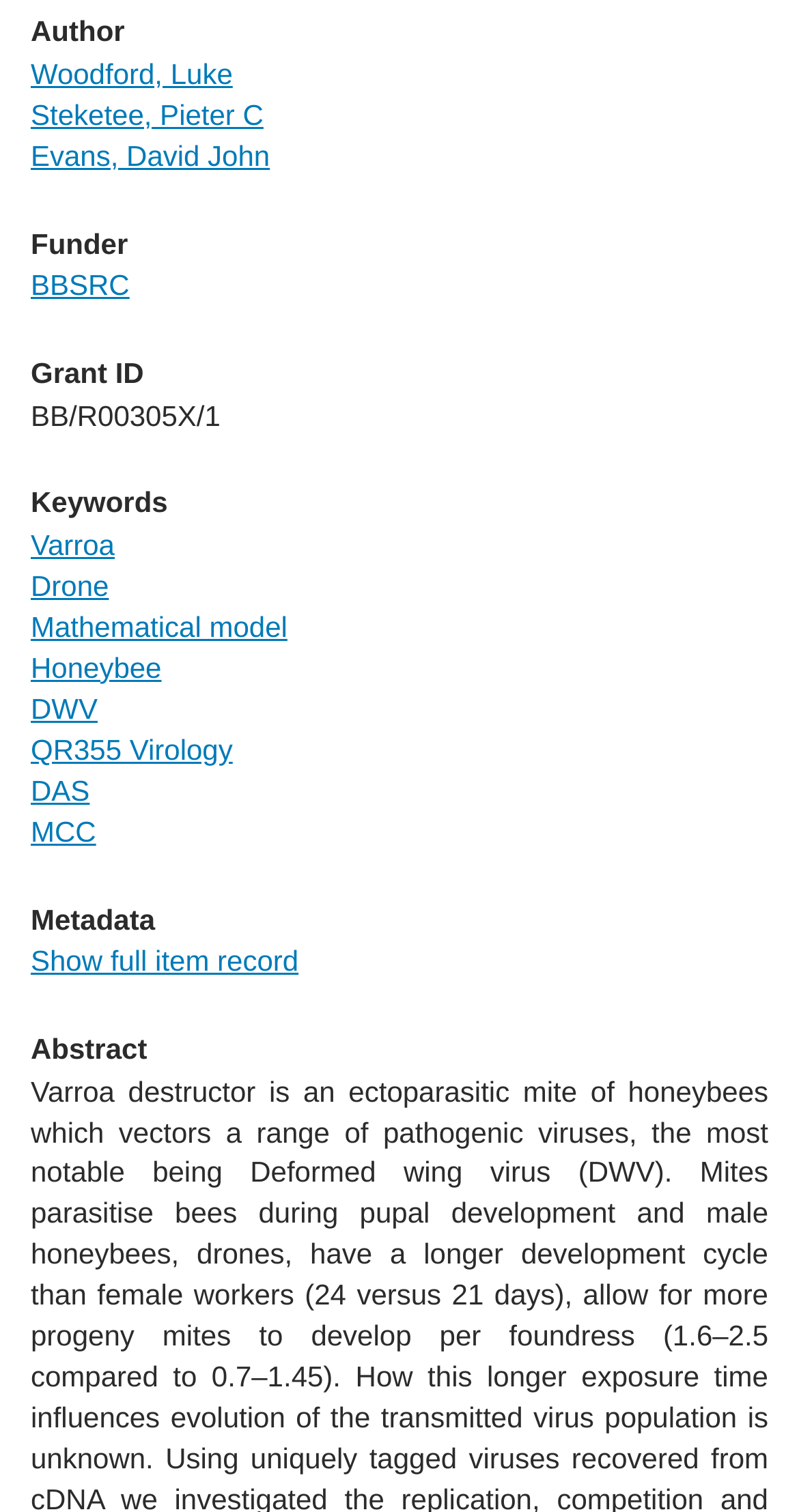Locate the bounding box coordinates of the clickable region necessary to complete the following instruction: "Show full item record". Provide the coordinates in the format of four float numbers between 0 and 1, i.e., [left, top, right, bottom].

[0.038, 0.625, 0.374, 0.646]